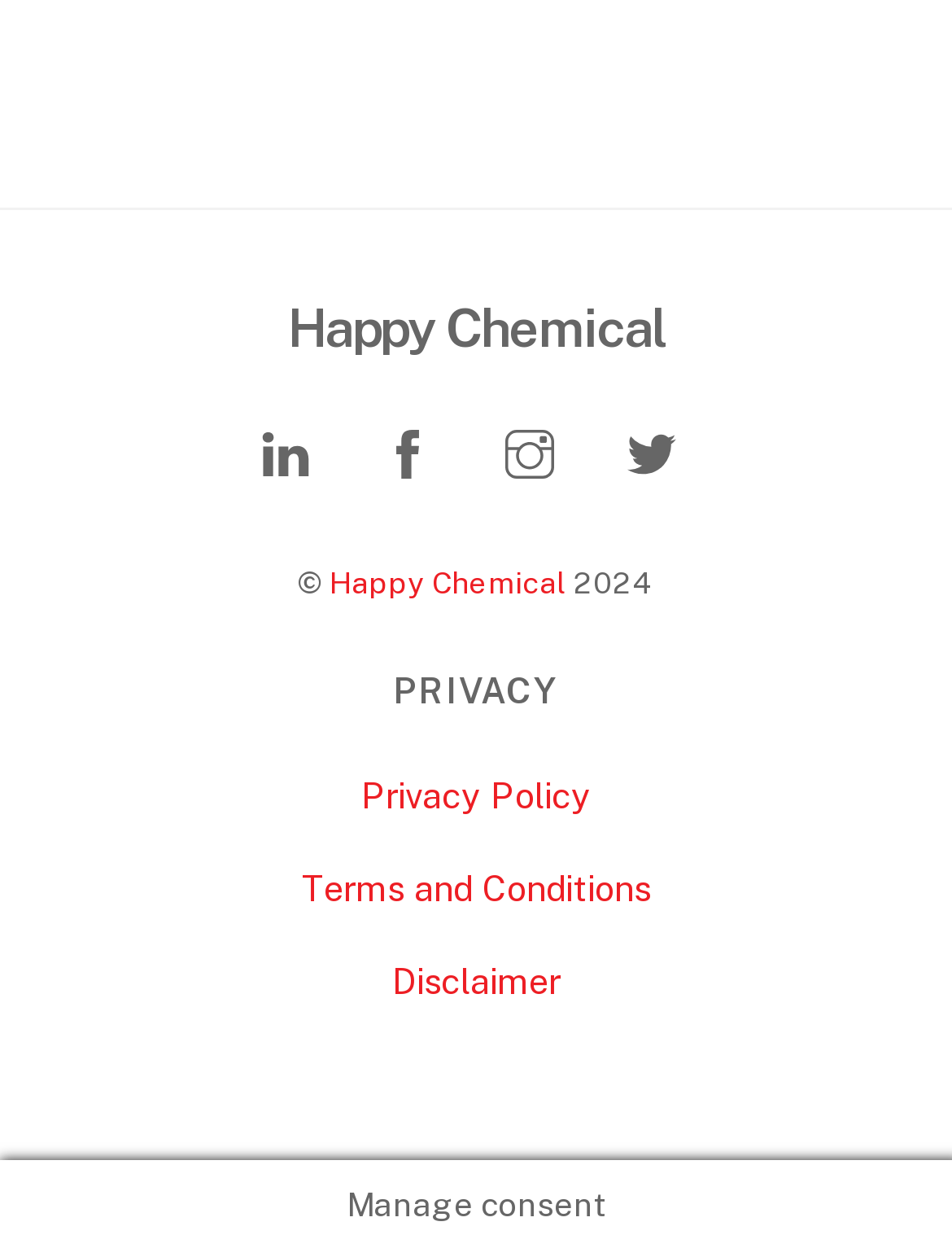Answer the question using only a single word or phrase: 
How many links are there in the 'contentinfo' section?

5